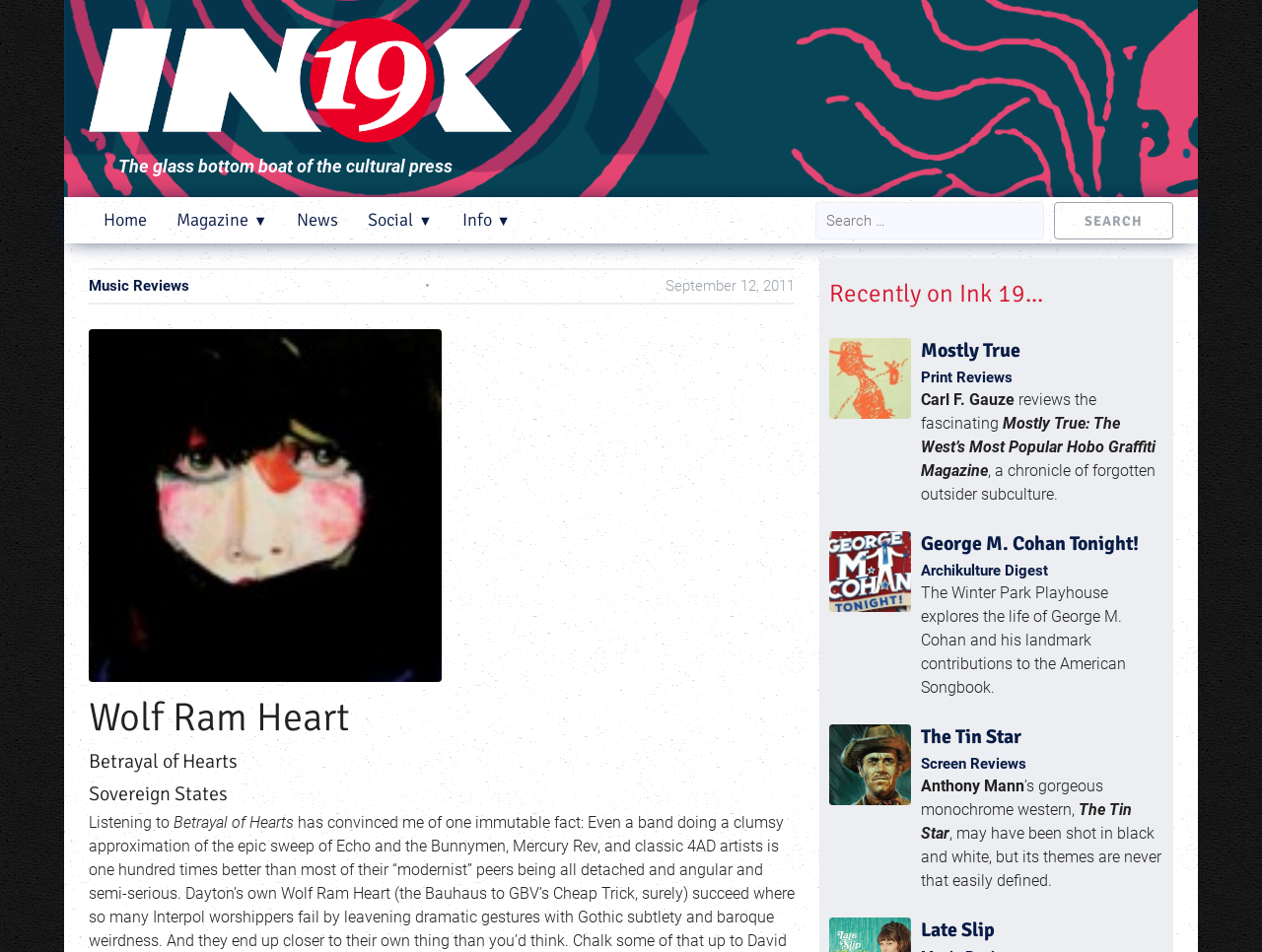By analyzing the image, answer the following question with a detailed response: What is the category of the article 'Betrayal of Hearts'?

The article 'Betrayal of Hearts' is categorized under 'Music Reviews' as it is listed under the 'Music Reviews' link in the header section of the webpage.